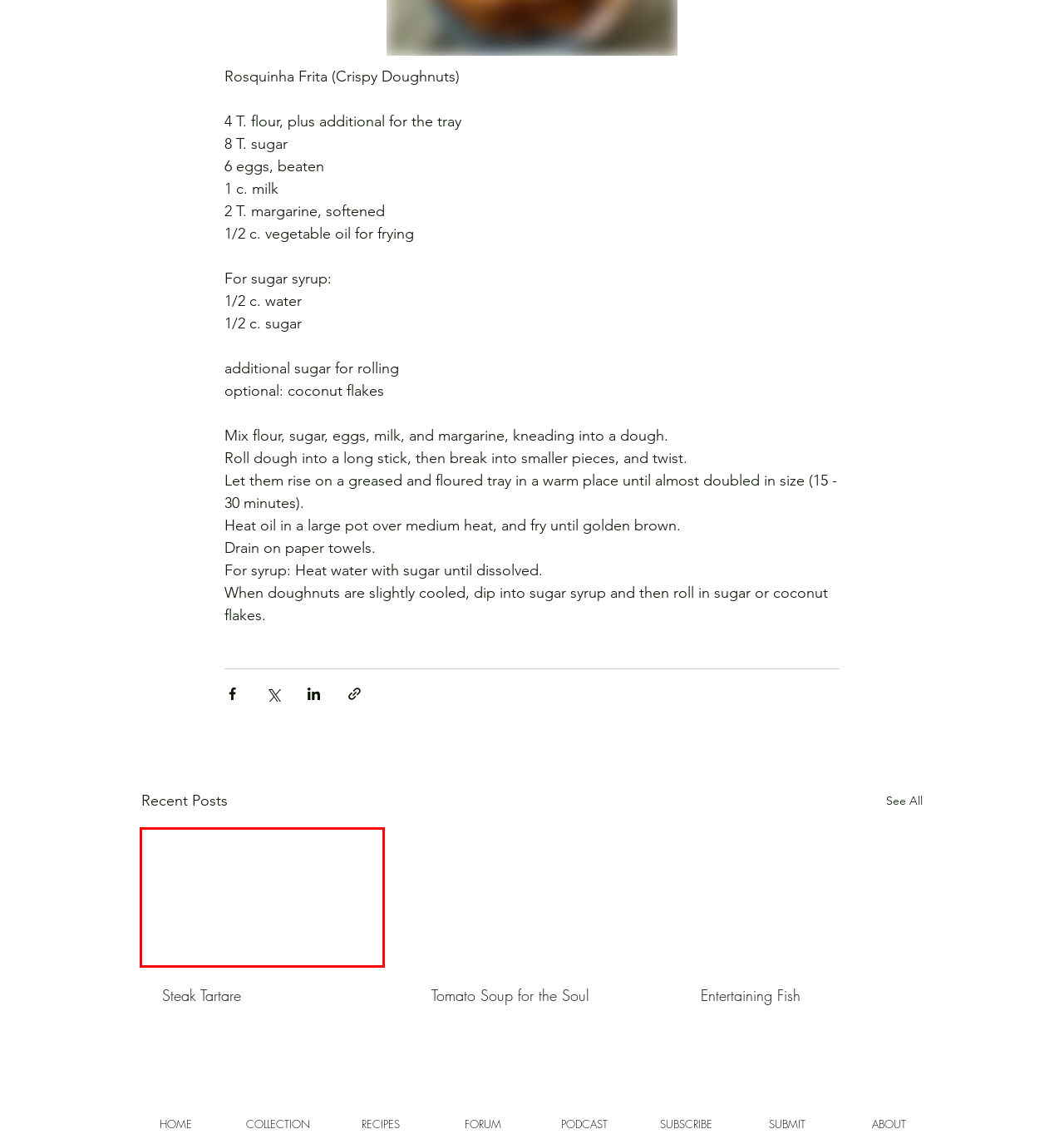Analyze the screenshot of a webpage that features a red rectangle bounding box. Pick the webpage description that best matches the new webpage you would see after clicking on the element within the red bounding box. Here are the candidates:
A. Eat, Darling, Eat--Mothers and Daughters, Stories and Recipes
B. Submissions | Eat, Darling, Eat
C. Blog | Eat, Darling, Eat
D. COLLECTION | Eat, Darling, Eat
E. Steak Tartare
F. Tomato Soup for the Soul
G. RECIPES | Eat, Darling, Eat
H. Entertaining Fish

E